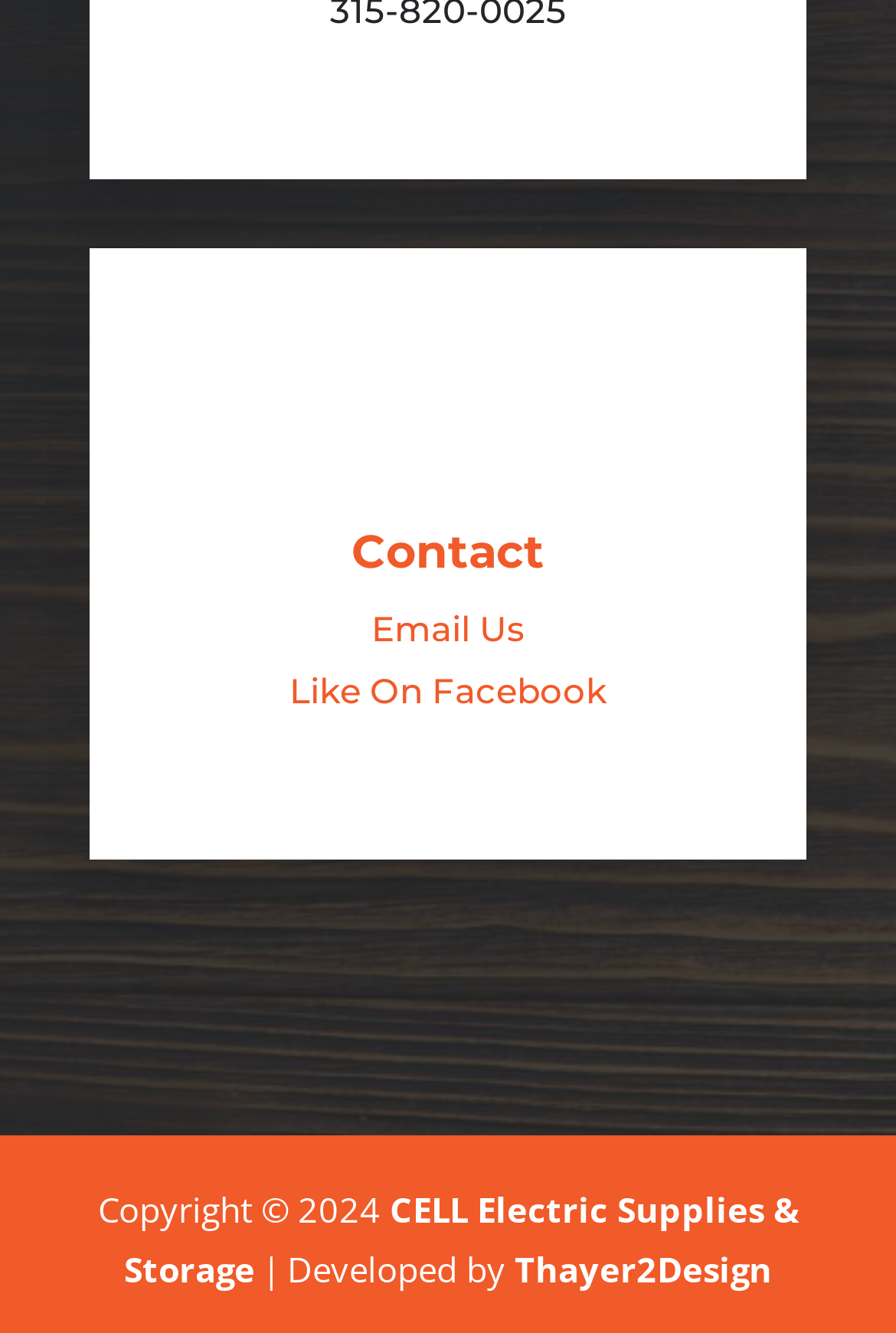What is the company name?
Please provide a detailed answer to the question.

The company name can be found at the bottom of the page, where it says 'CELL Electric Supplies & Storage', which is likely the name of the company that owns the website.